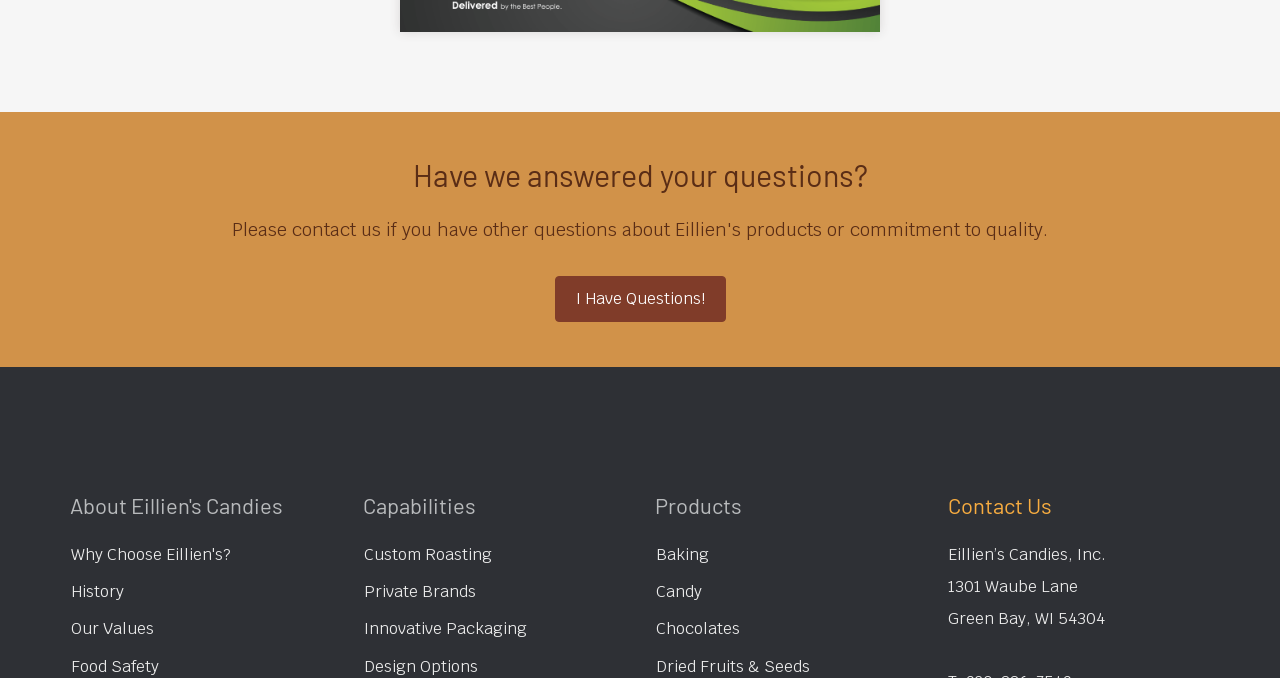What is the address of the company?
Look at the image and respond with a one-word or short-phrase answer.

1301 Waube Lane, Green Bay, WI 54304